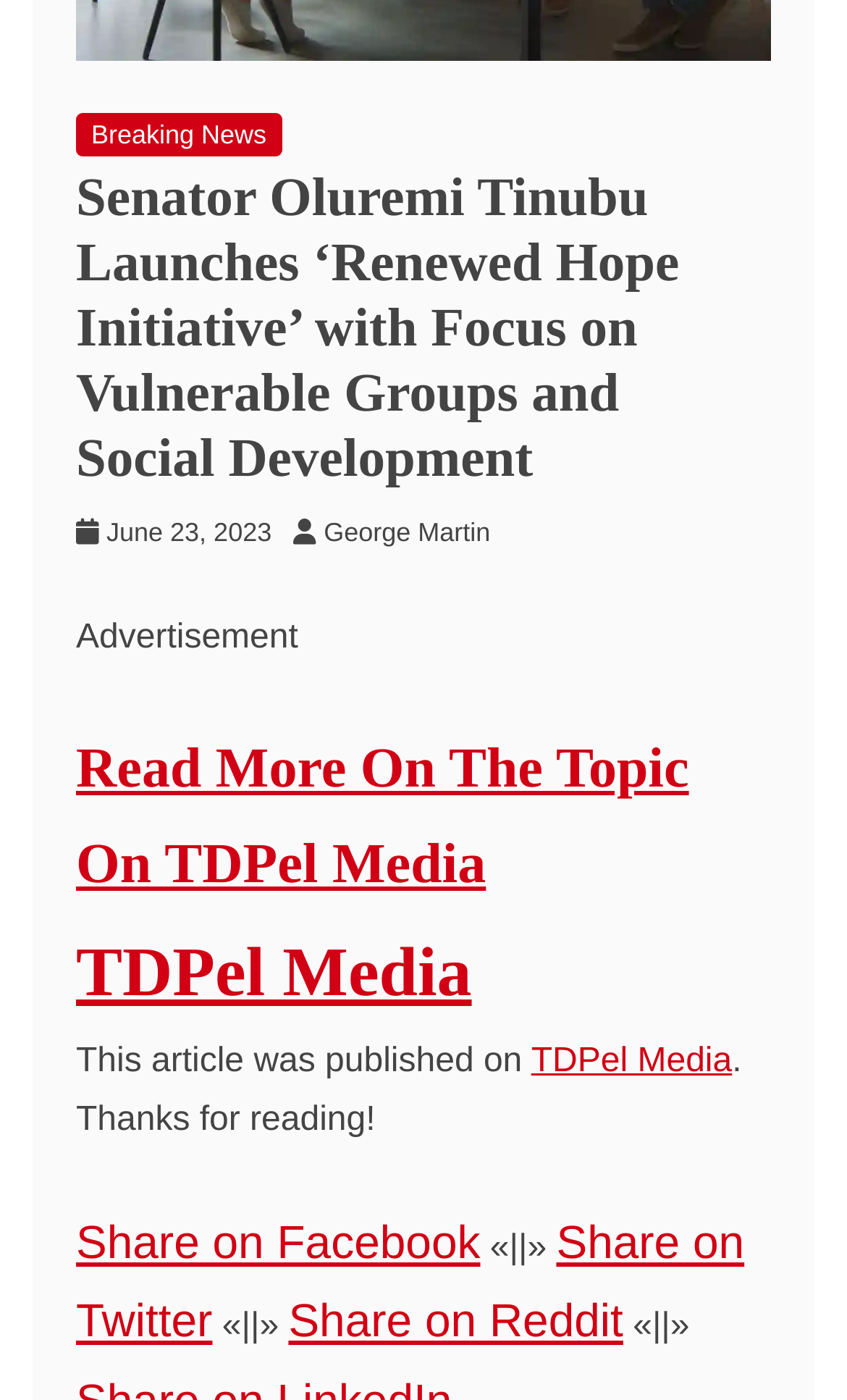What is the name of the senator mentioned in the article?
Look at the image and provide a short answer using one word or a phrase.

Oluremi Tinubu